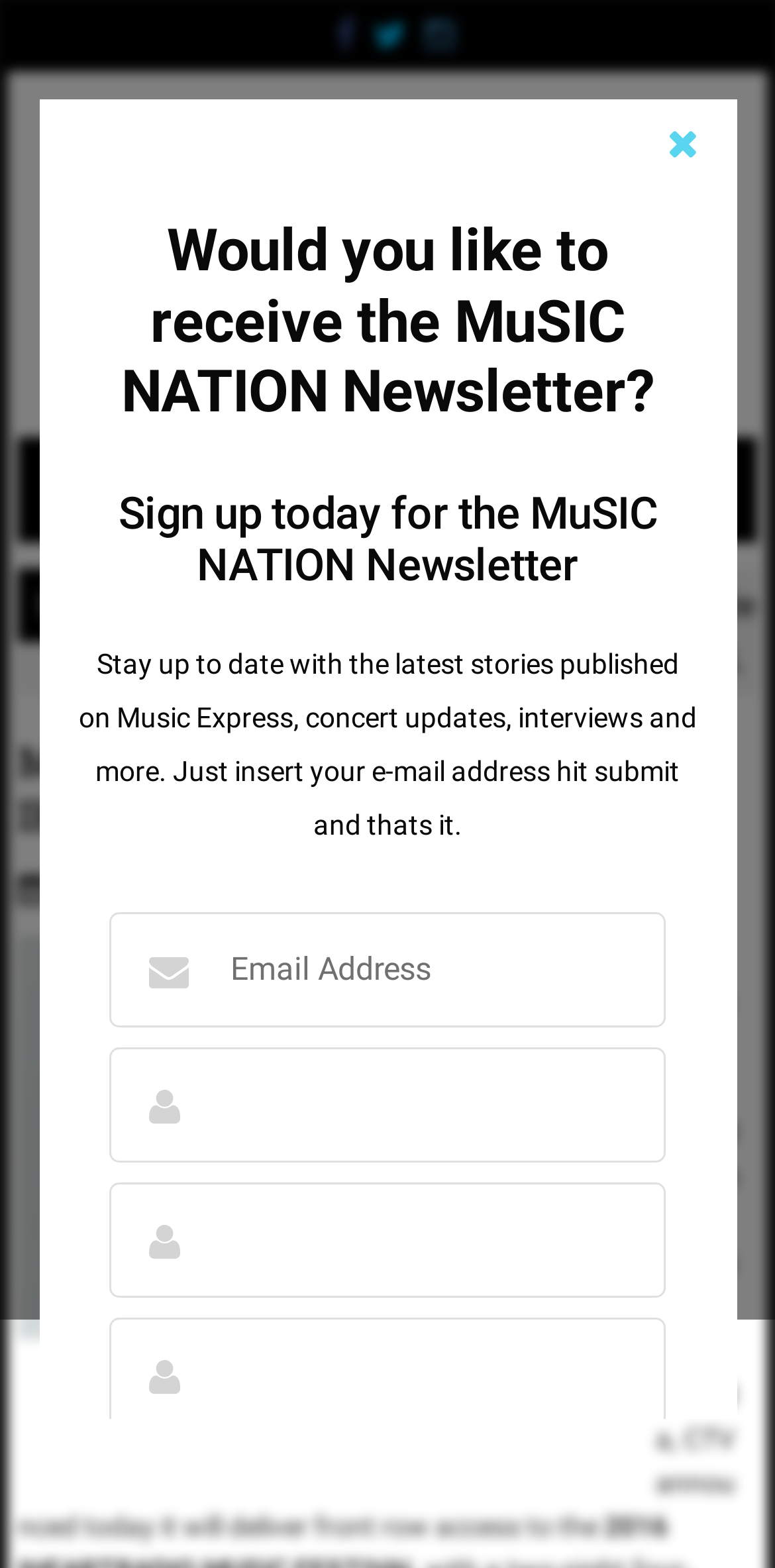Kindly determine the bounding box coordinates for the clickable area to achieve the given instruction: "Submit your email address".

[0.141, 0.926, 0.859, 0.99]